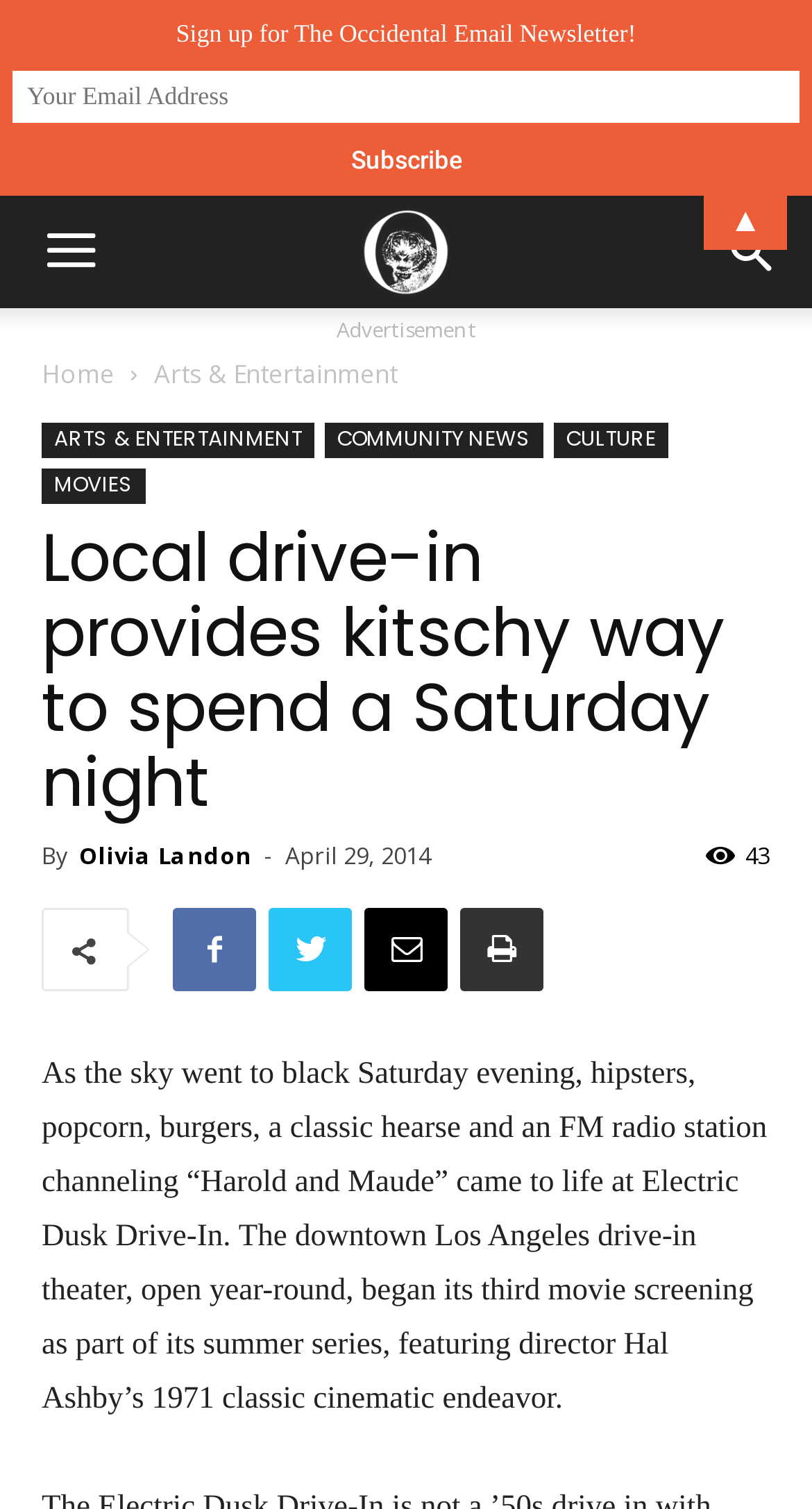Pinpoint the bounding box coordinates of the area that must be clicked to complete this instruction: "Click the 'Home' link".

[0.051, 0.236, 0.141, 0.259]